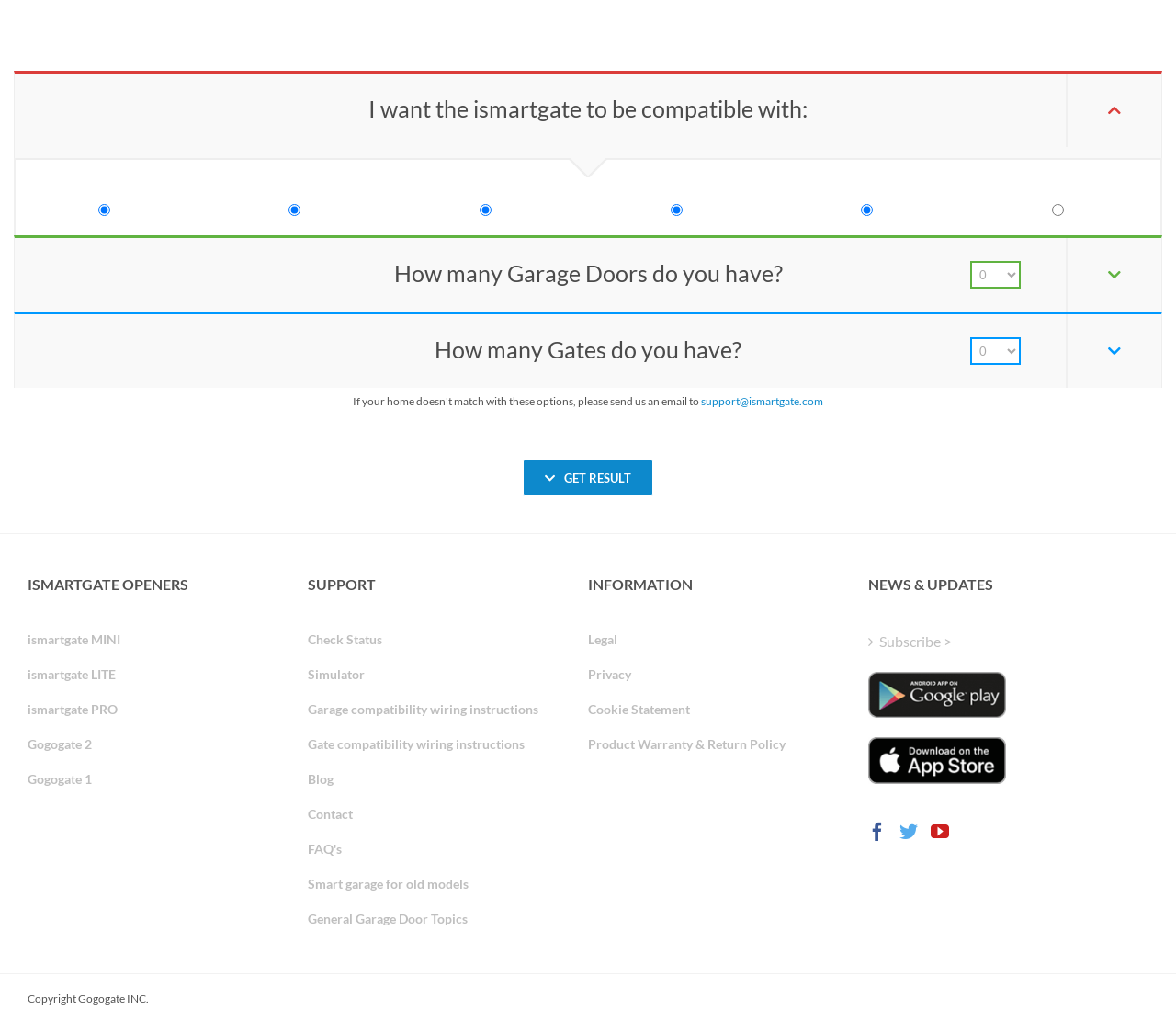Identify the bounding box coordinates of the clickable region necessary to fulfill the following instruction: "Visit ismartgate MINI page". The bounding box coordinates should be four float numbers between 0 and 1, i.e., [left, top, right, bottom].

[0.023, 0.609, 0.261, 0.643]